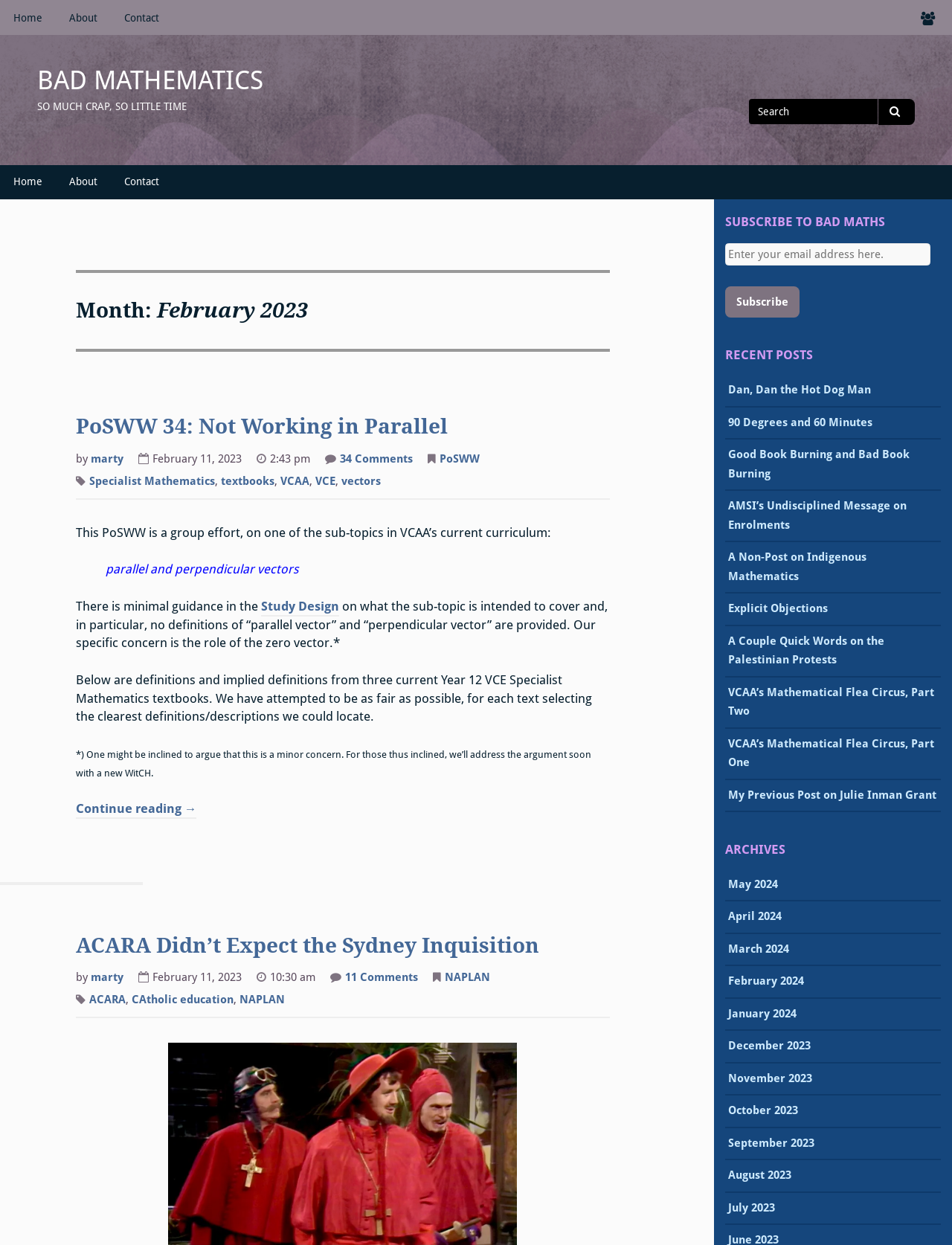Please identify the bounding box coordinates of the region to click in order to complete the given instruction: "Subscribe to BAD MATHS". The coordinates should be four float numbers between 0 and 1, i.e., [left, top, right, bottom].

[0.762, 0.23, 0.84, 0.255]